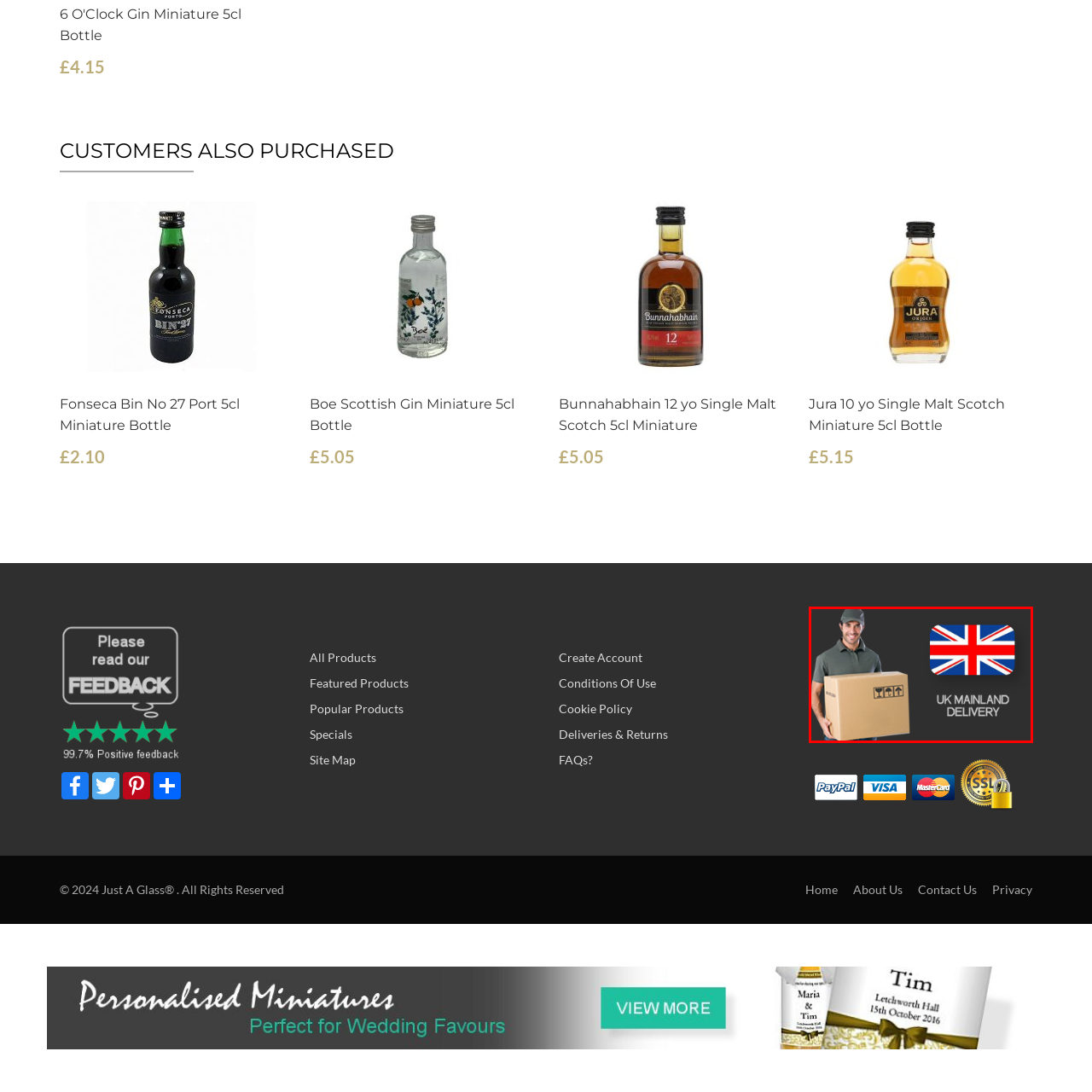Describe in detail the portion of the image that is enclosed within the red boundary.

The image features a smiling delivery person dressed in a gray polo shirt and cap, holding a cardboard box. To the right, a graphic displays the Union Jack, symbolizing the UK, accompanied by the text "UK MAINLAND DELIVERY." This visual conveys a sense of reliable service related to shipping and delivery within the UK, emphasizing the accessibility of products for customers located on the mainland. The overall design suggests professionalism and a focus on customer satisfaction in delivery services.